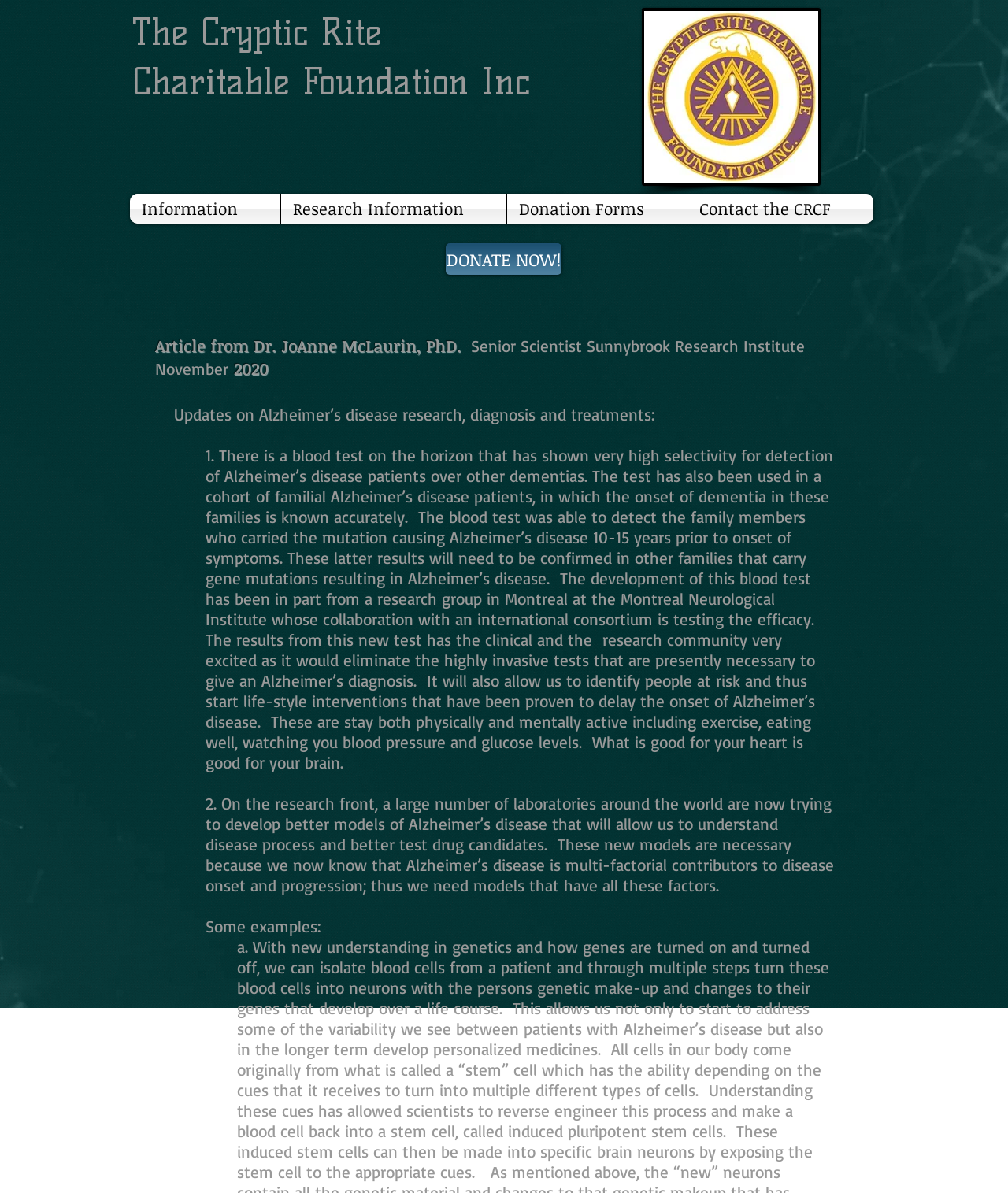What is the purpose of the blood test mentioned in the article?
Answer with a single word or phrase, using the screenshot for reference.

To detect Alzheimer's disease patients